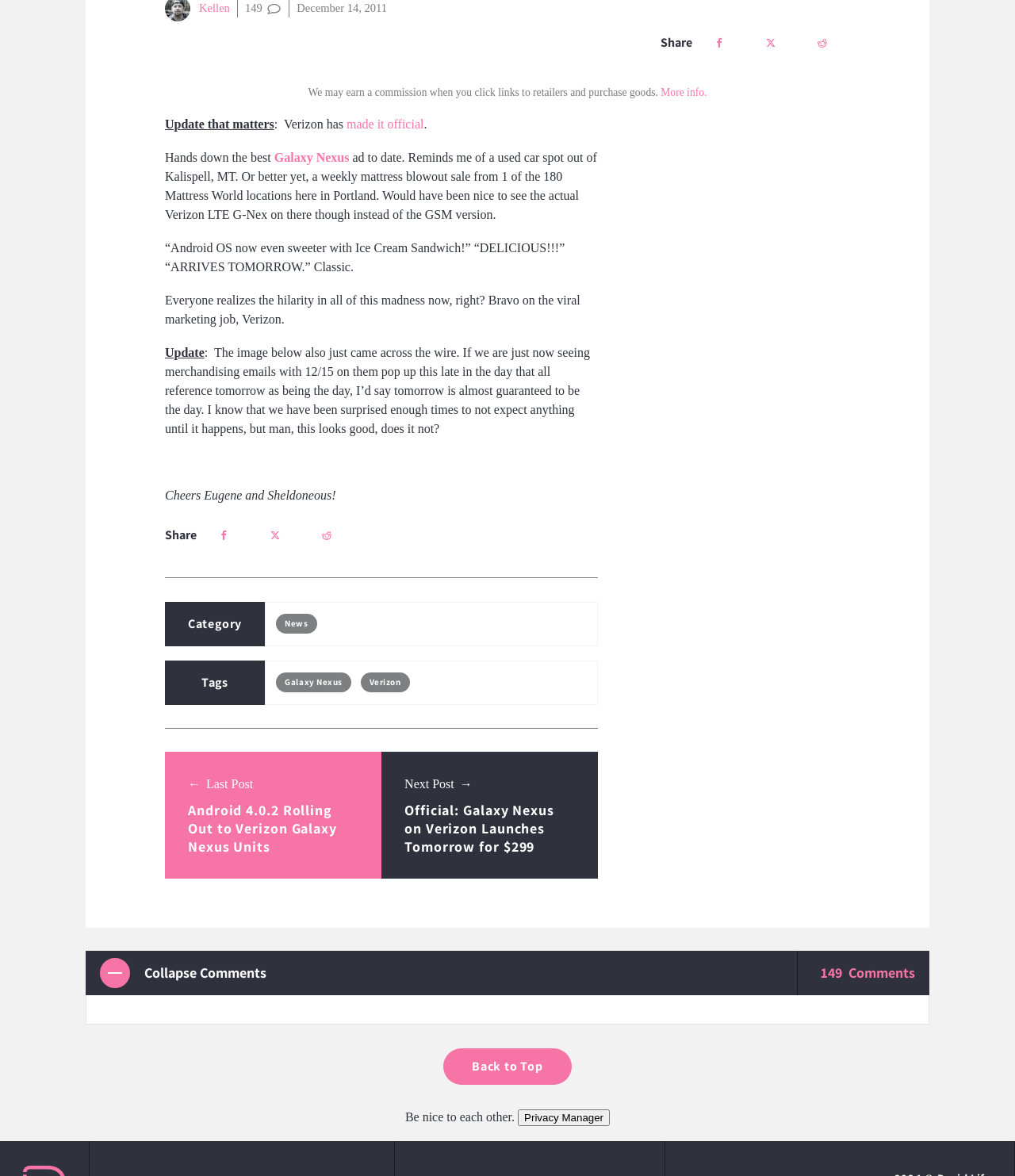Identify the bounding box coordinates for the UI element described as: "Sitemap".

None